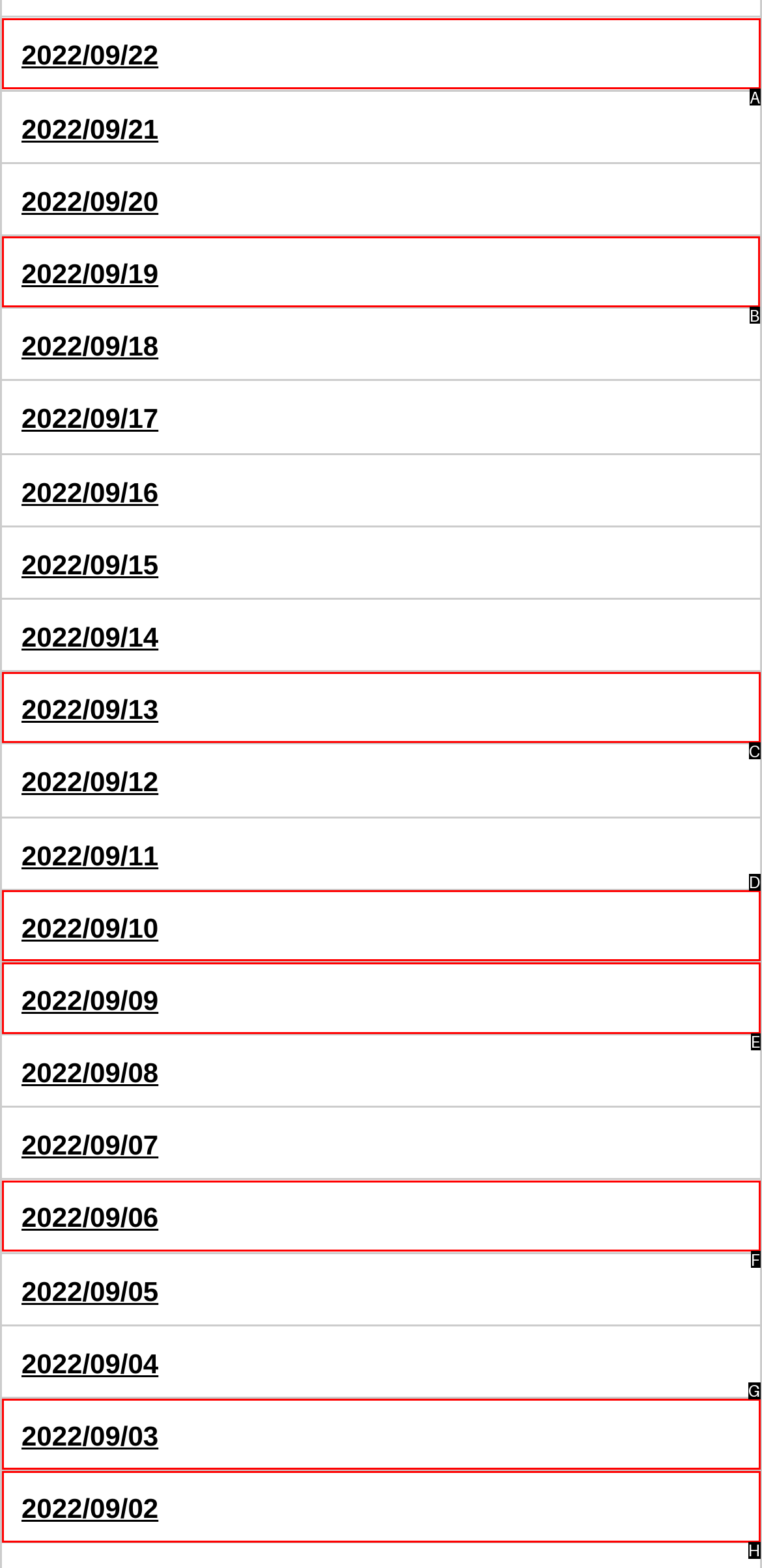Choose the UI element to click on to achieve this task: view news on 2022/09/19. Reply with the letter representing the selected element.

B